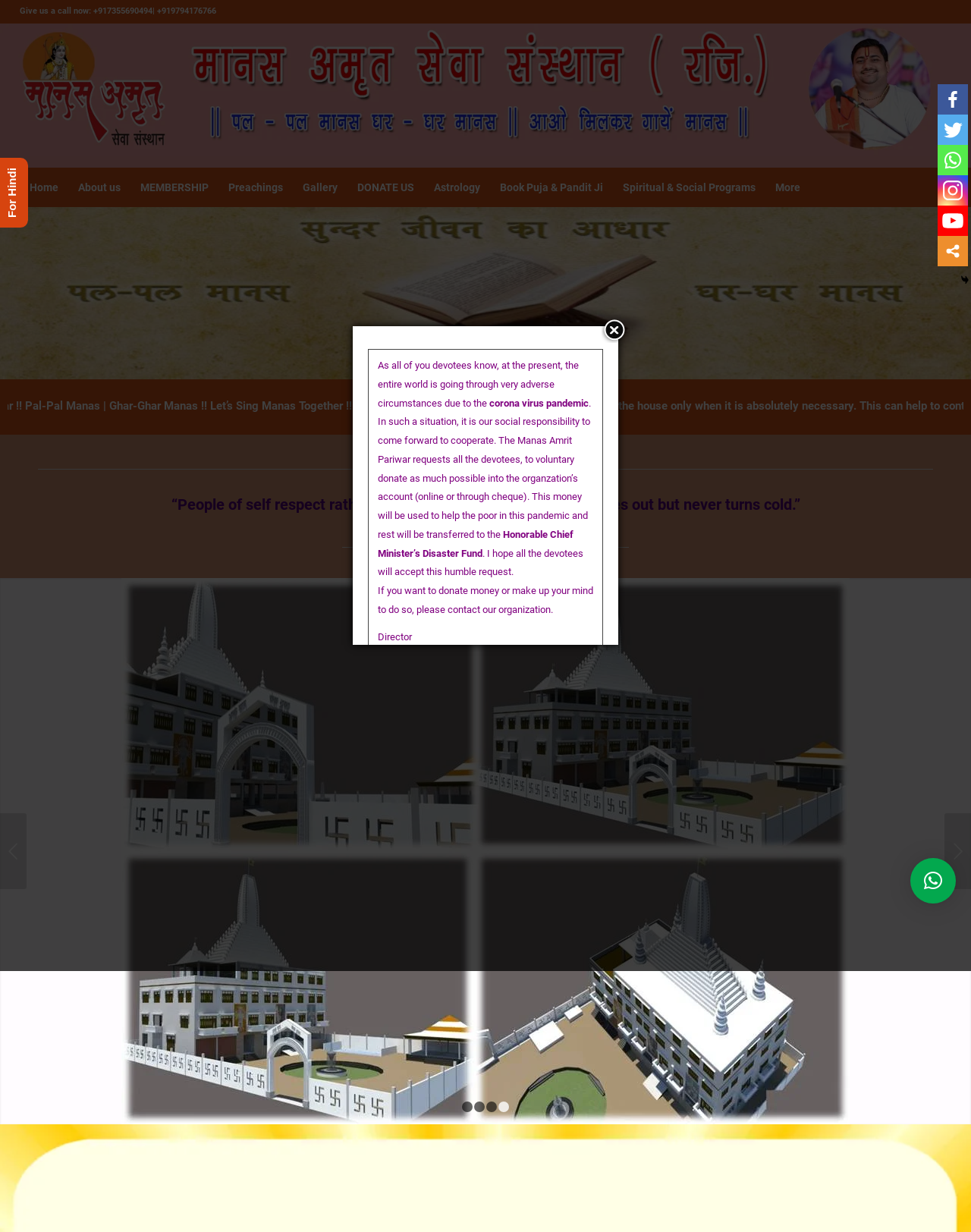Identify the bounding box coordinates of the clickable region necessary to fulfill the following instruction: "Call the phone number". The bounding box coordinates should be four float numbers between 0 and 1, i.e., [left, top, right, bottom].

[0.02, 0.005, 0.222, 0.013]